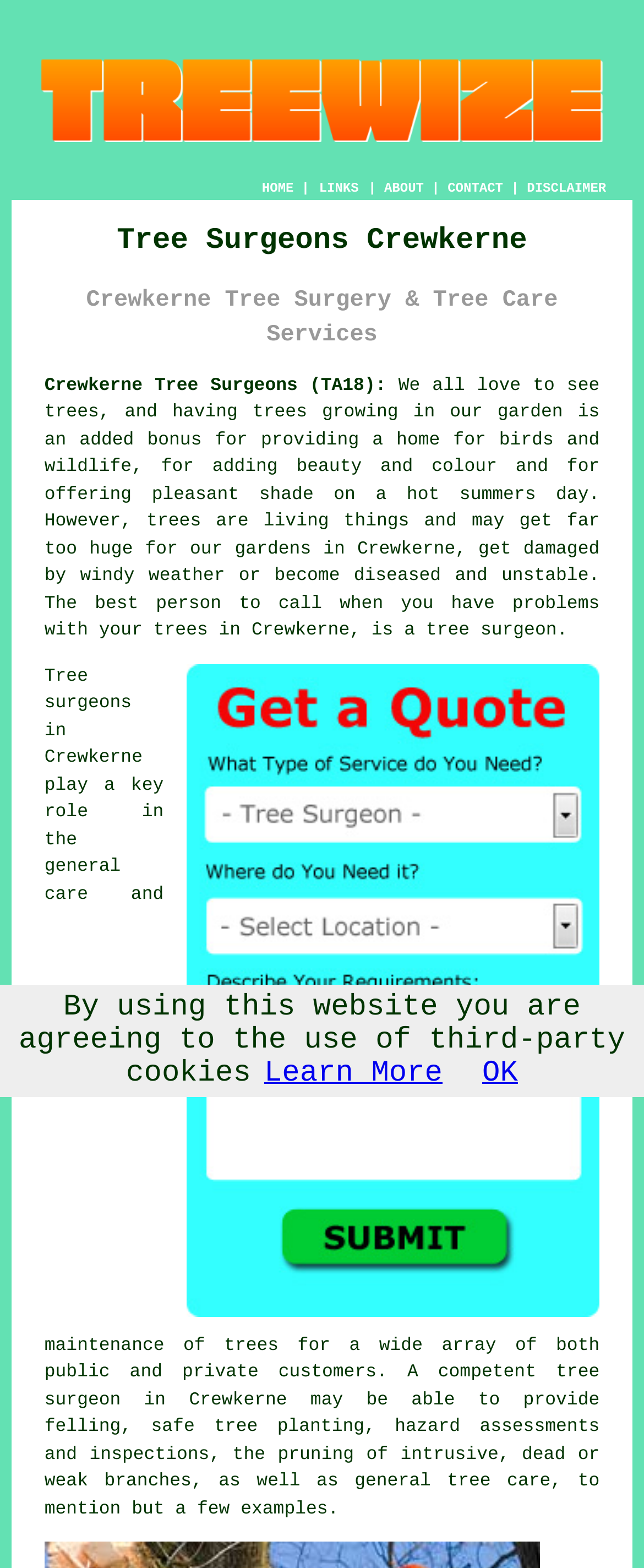What might happen to trees in Crewkerne if not properly cared for?
Examine the screenshot and reply with a single word or phrase.

Become diseased and unstable